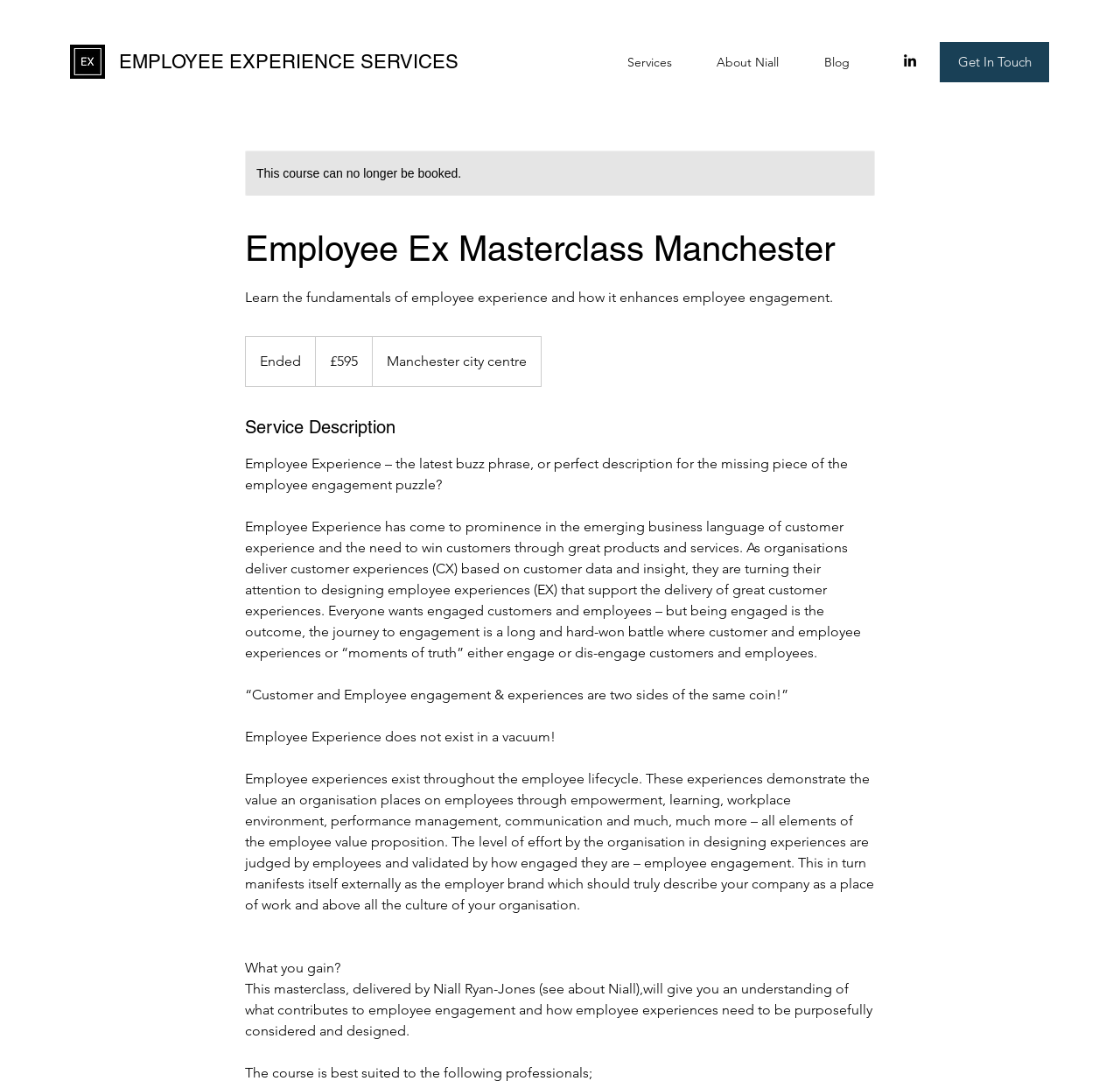What is the status of the course?
Using the image, give a concise answer in the form of a single word or short phrase.

Ended